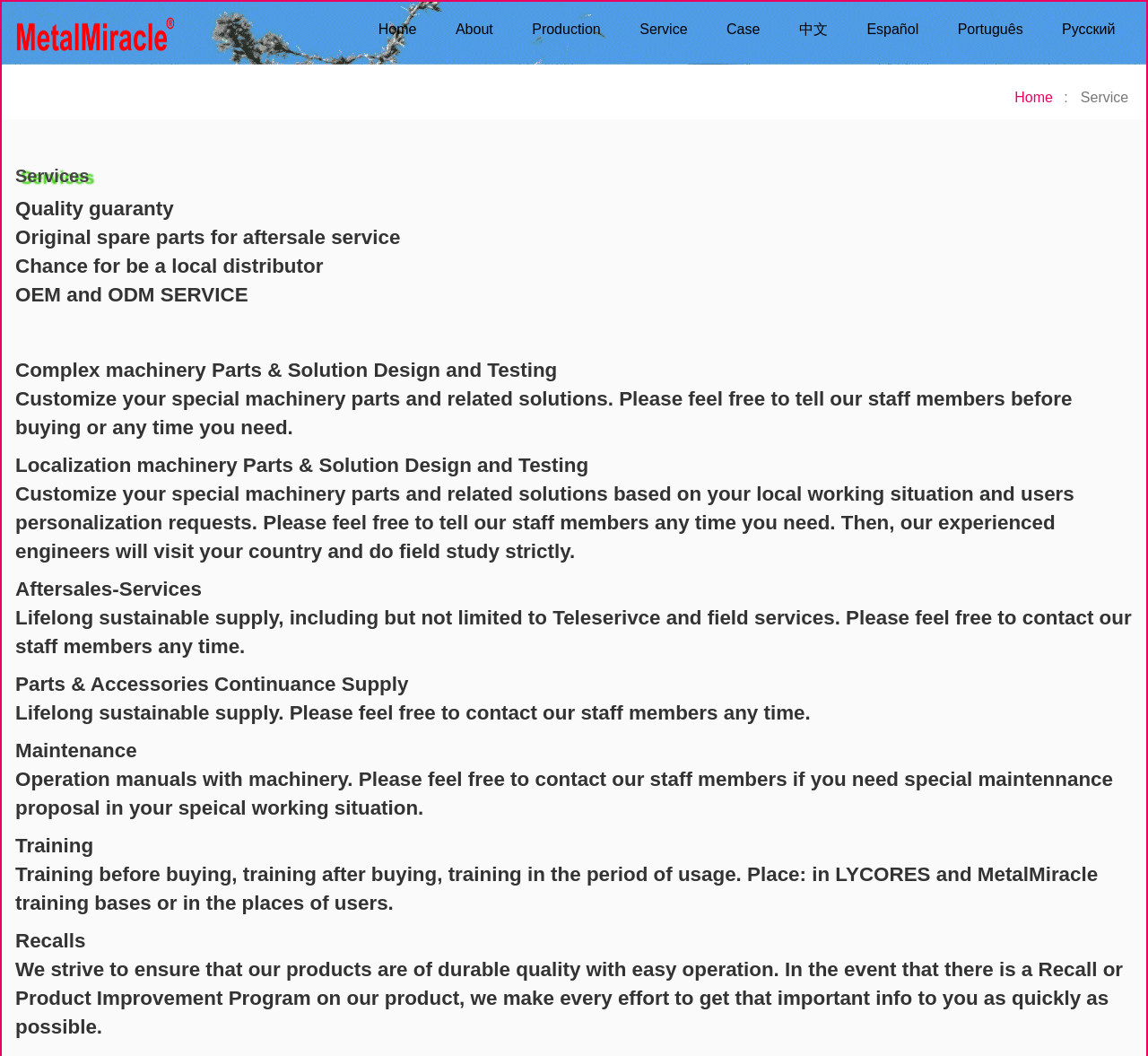Using the provided description Guides, find the bounding box coordinates for the UI element. Provide the coordinates in (top-left x, top-left y, bottom-right x, bottom-right y) format, ensuring all values are between 0 and 1.

None